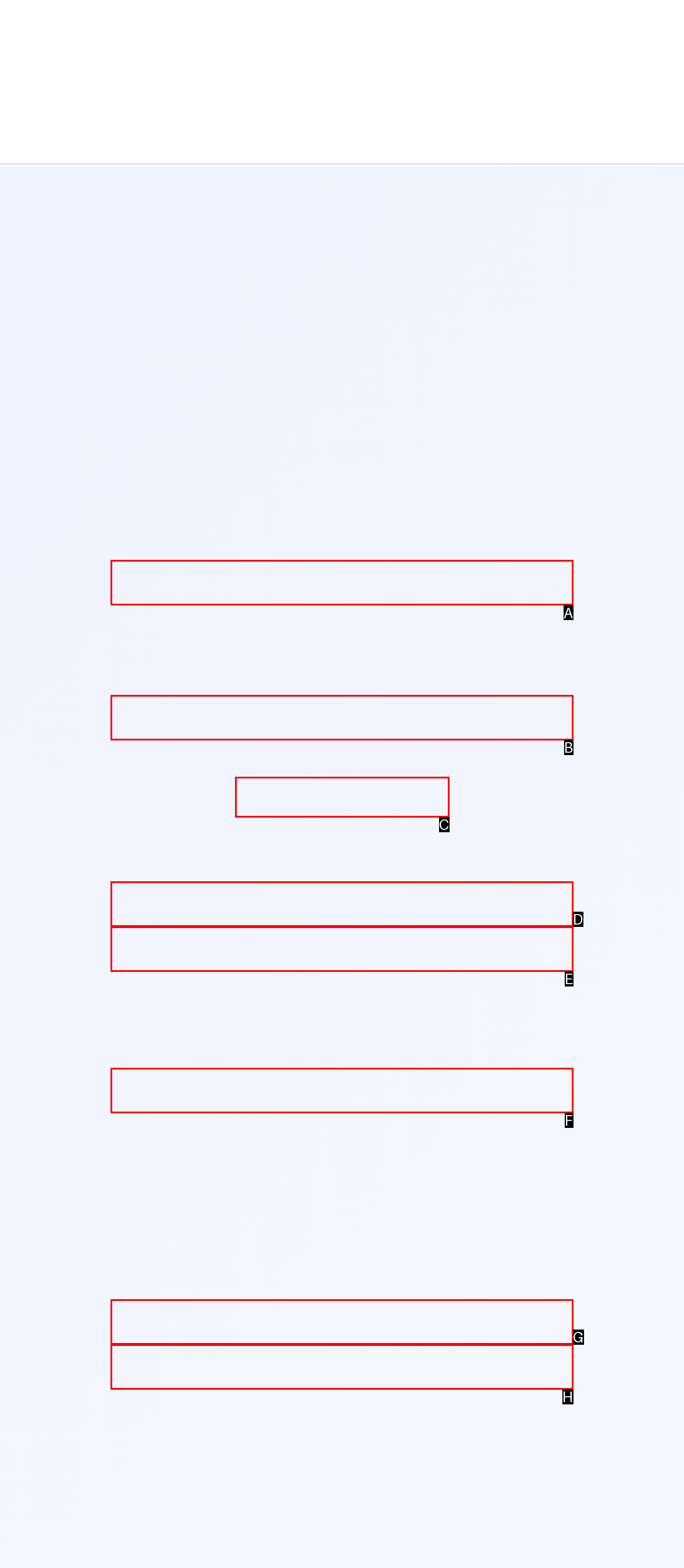Given the description: News, select the HTML element that best matches it. Reply with the letter of your chosen option.

G